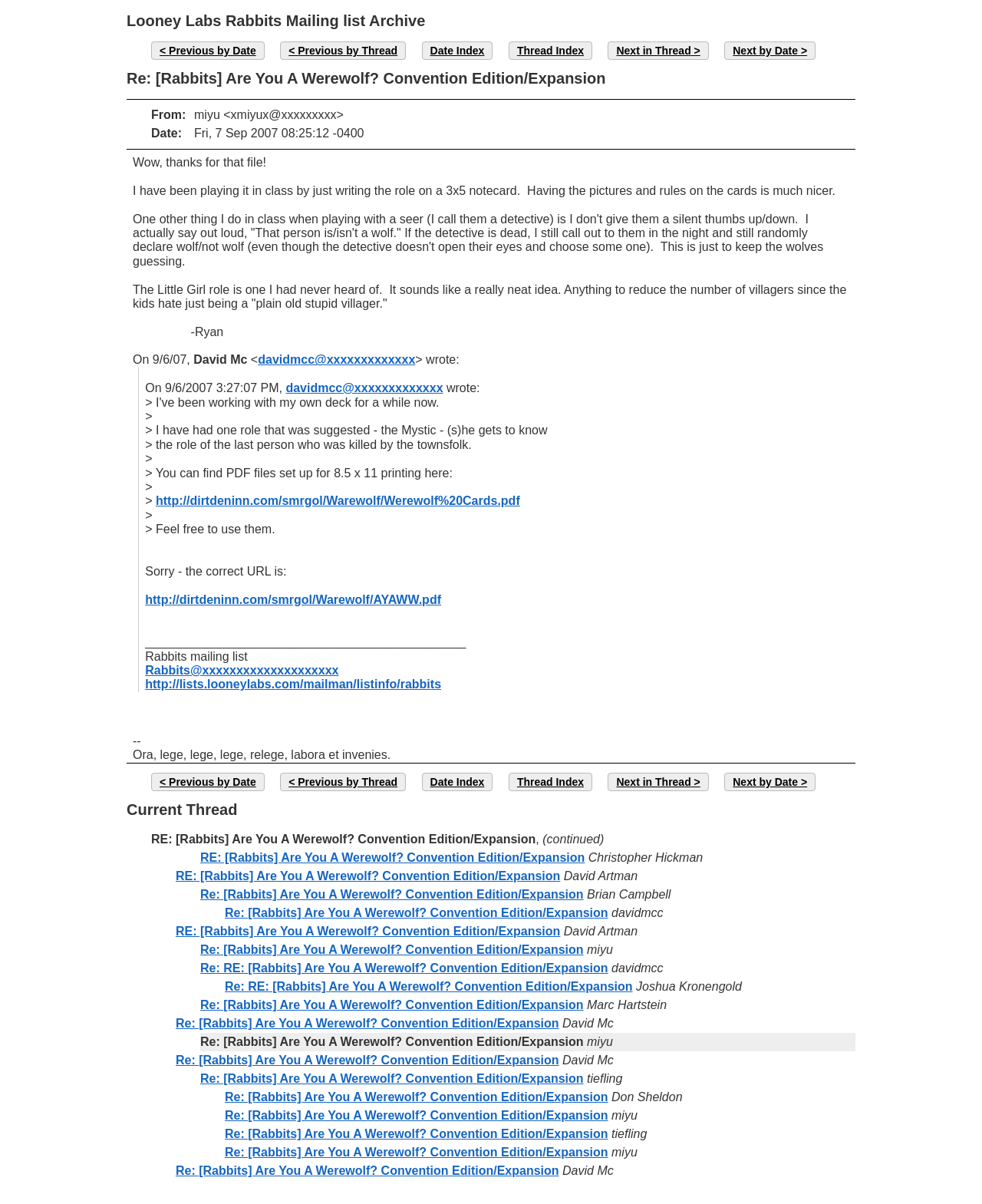Who responded to the email 'Re: [Rabbits] Are You A Werewolf? Convention Edition/Expansion'?
From the image, respond with a single word or phrase.

miyu